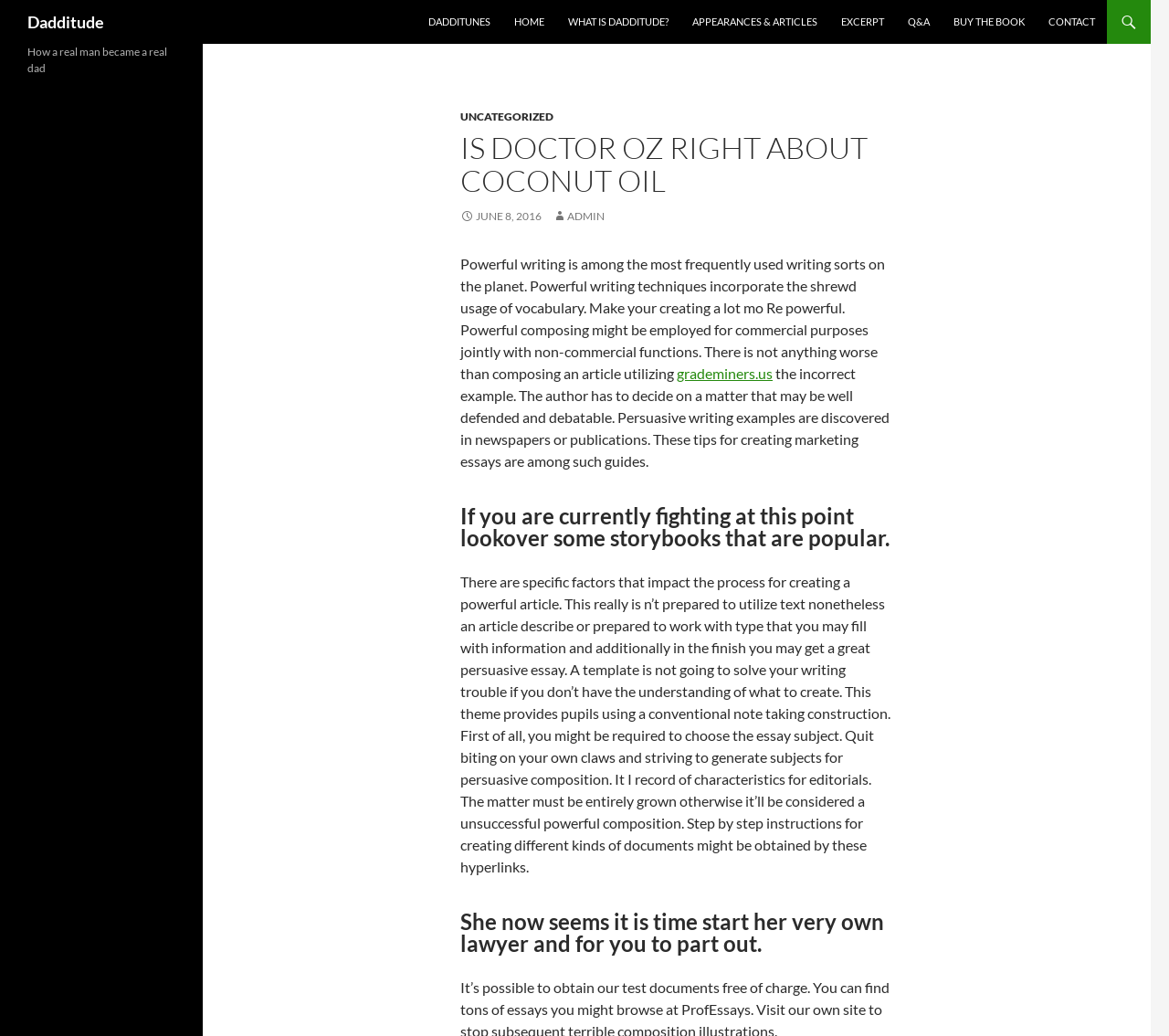Determine the bounding box coordinates of the clickable area required to perform the following instruction: "Click on the 'WHAT IS DADDITUDE?' link". The coordinates should be represented as four float numbers between 0 and 1: [left, top, right, bottom].

[0.477, 0.0, 0.581, 0.042]